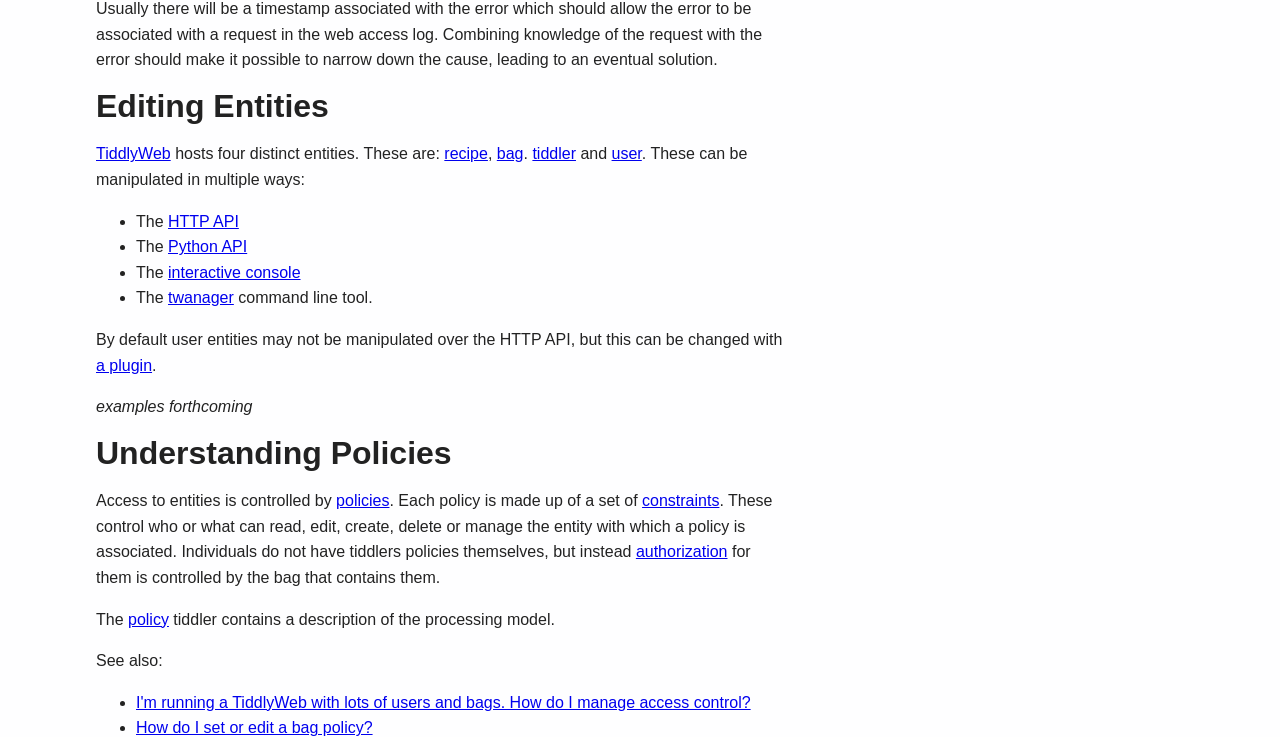Please provide the bounding box coordinates for the element that needs to be clicked to perform the following instruction: "Explore the 'HTTP API'". The coordinates should be given as four float numbers between 0 and 1, i.e., [left, top, right, bottom].

[0.131, 0.288, 0.187, 0.312]